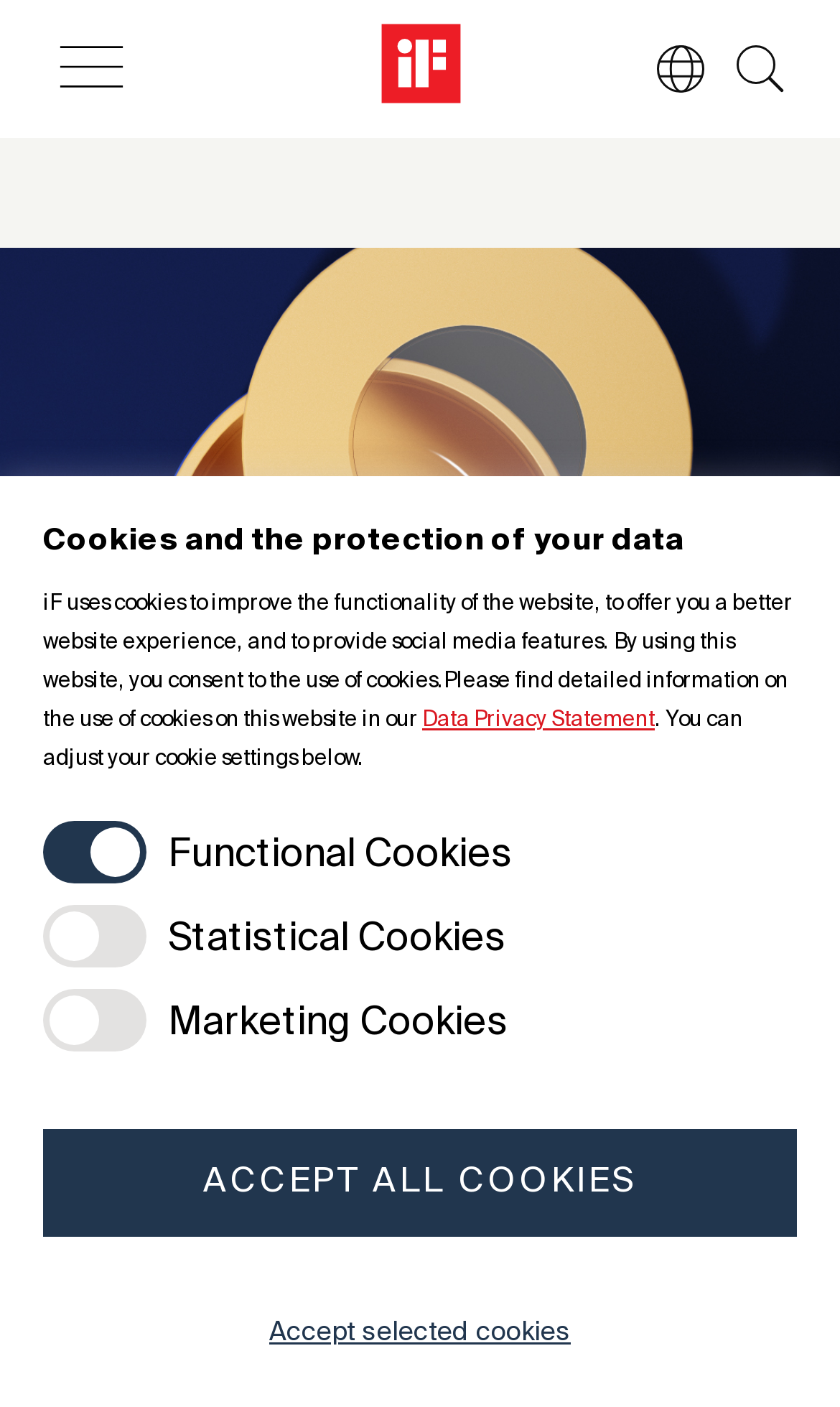Who is the designer of the product?
Please provide a single word or phrase as the answer based on the screenshot.

Coza Design - Brinox Metalúrgica S.